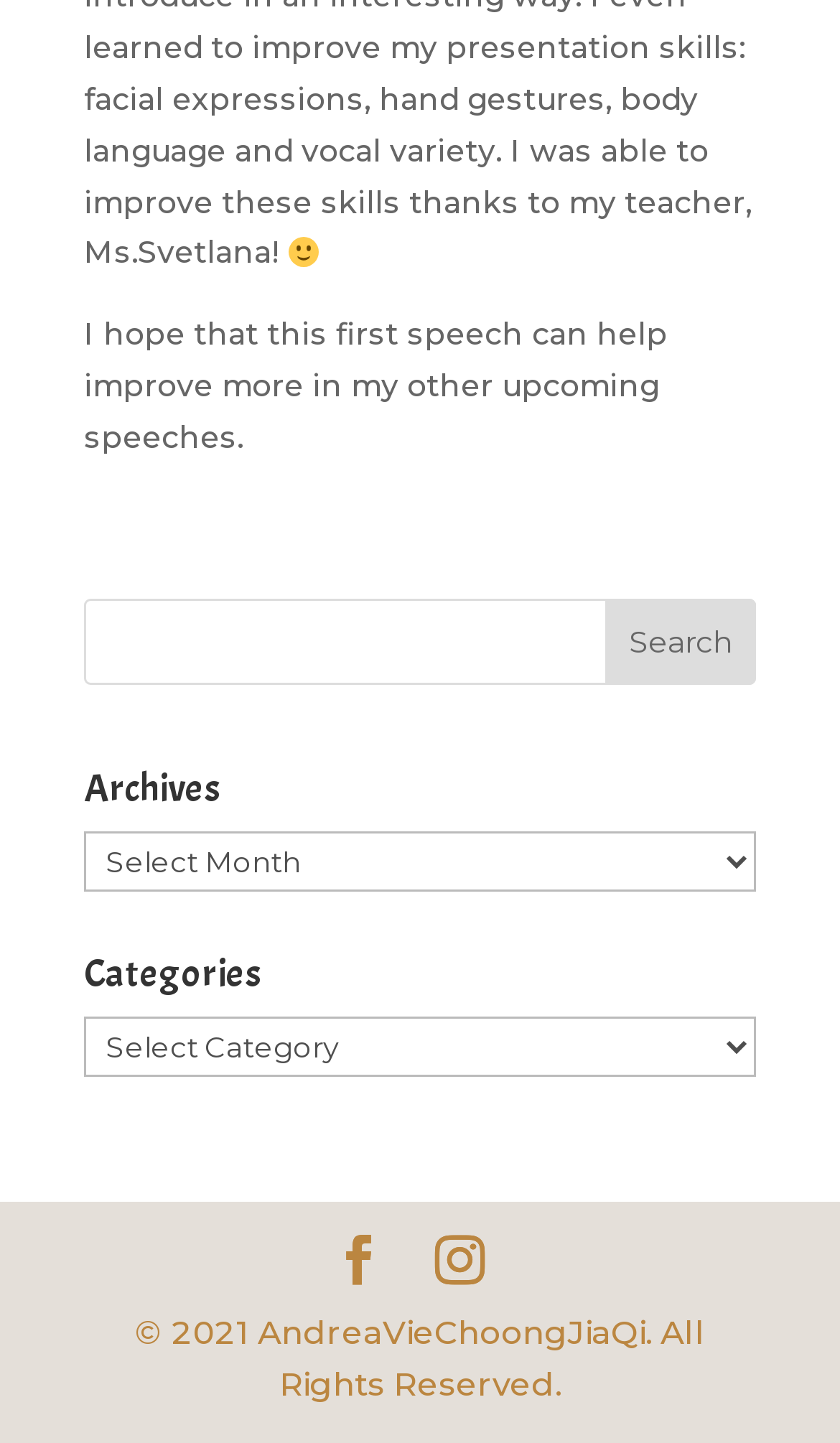Please respond to the question with a concise word or phrase:
What is the copyright year?

2021